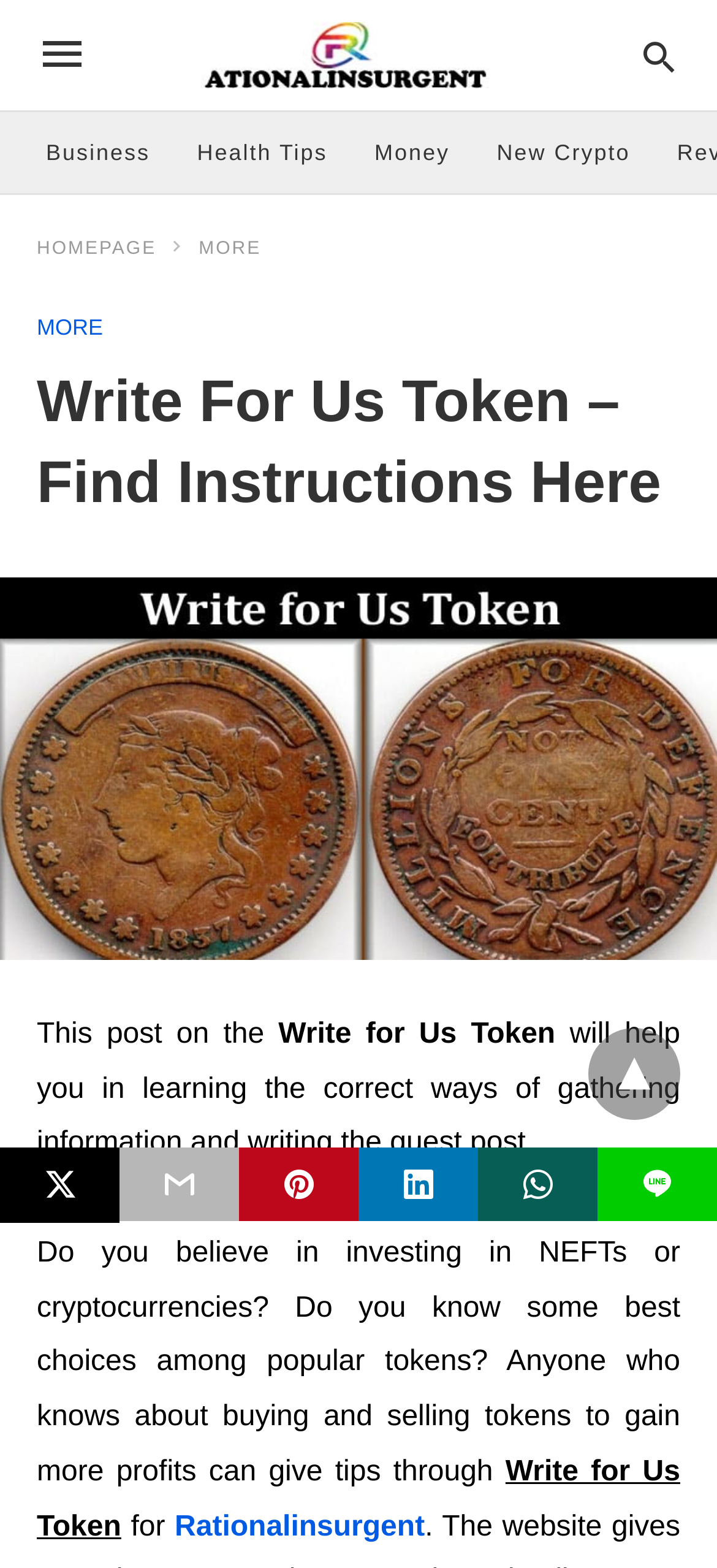What is the topic of the article on the webpage?
Please use the image to provide a one-word or short phrase answer.

Write for Us Token